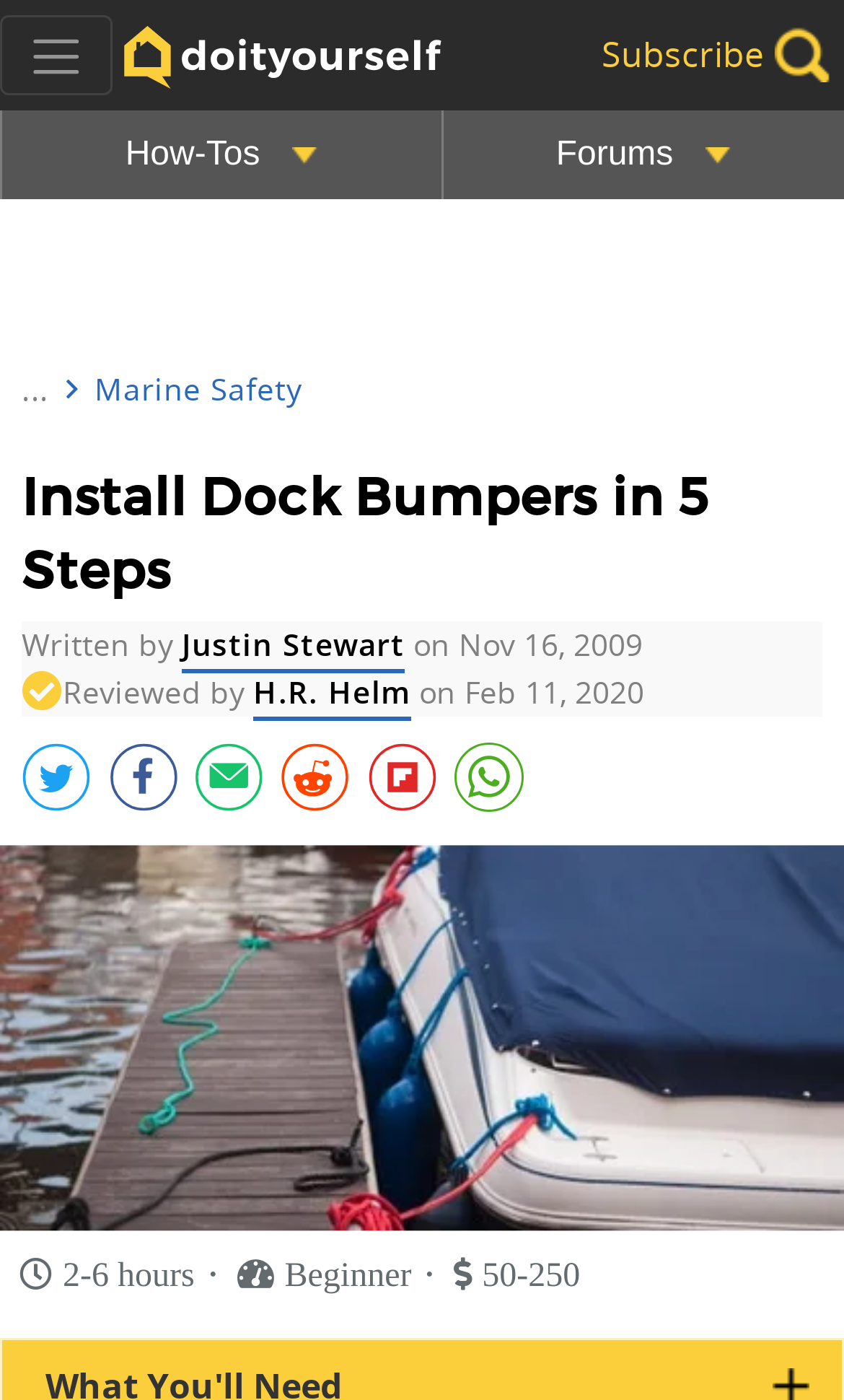Using the details from the image, please elaborate on the following question: What is the level of difficulty for this task?

The webpage categorizes the task of installing dock bumpers as 'Beginner' level, indicating that it is suitable for individuals with little or no experience in this area.